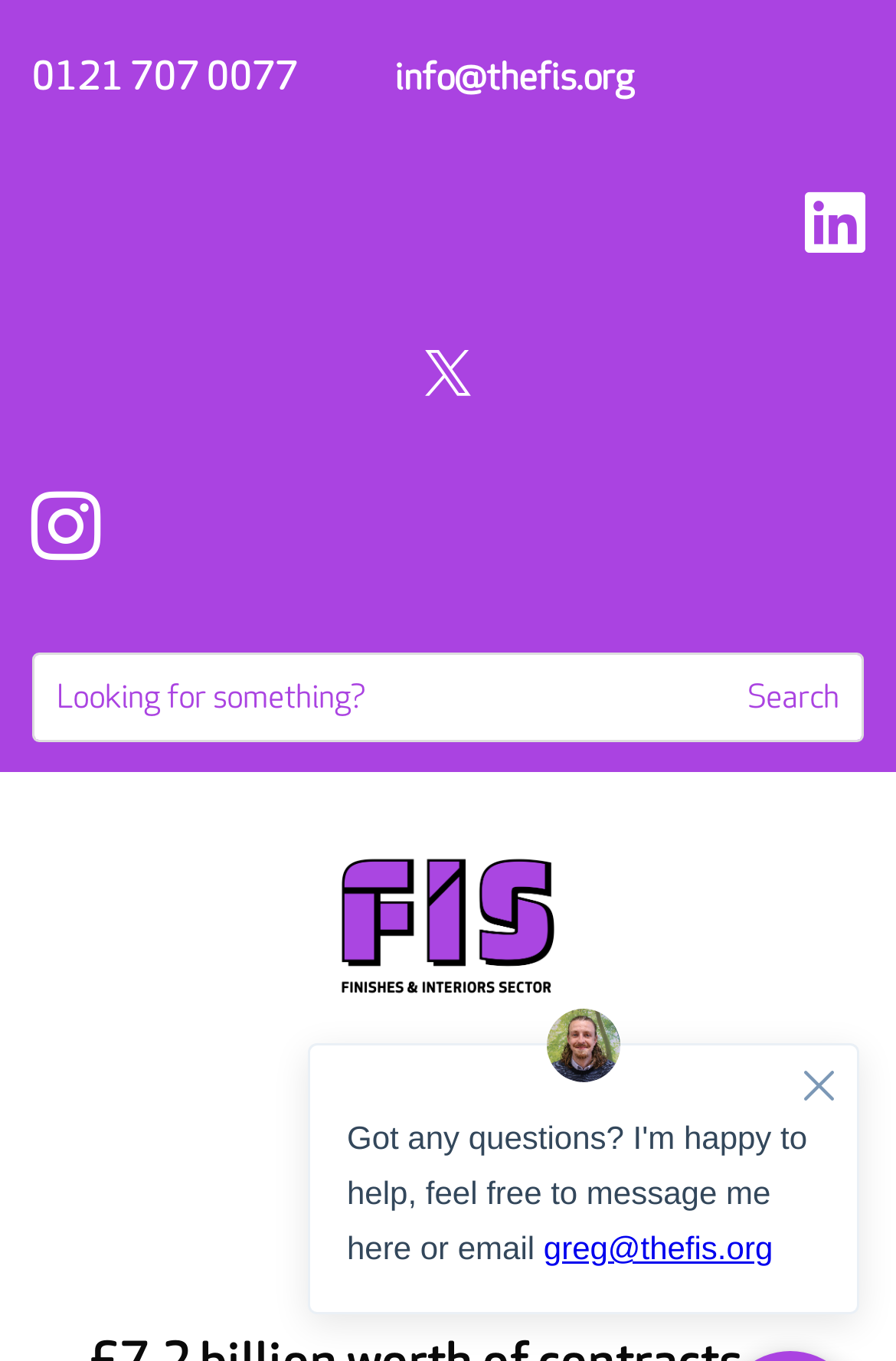Identify the bounding box coordinates for the UI element that matches this description: "".

[0.898, 0.158, 0.965, 0.19]